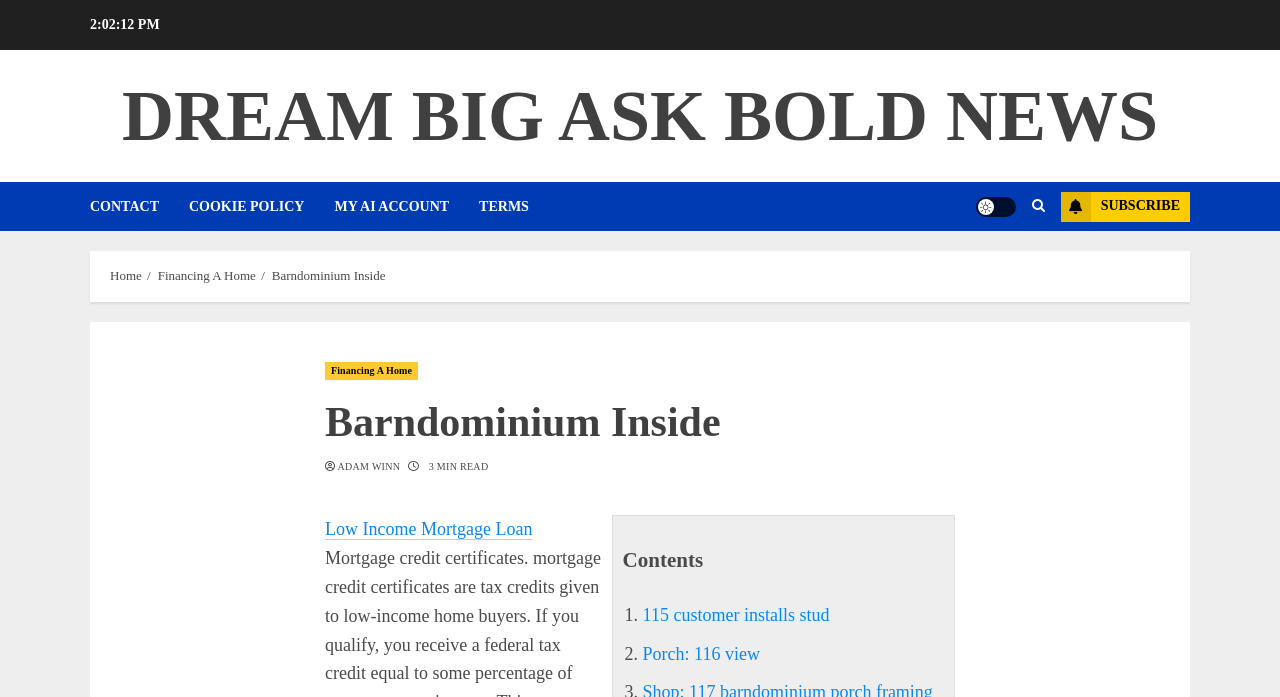How many minutes does it take to read the current article? From the image, respond with a single word or brief phrase.

3 MIN